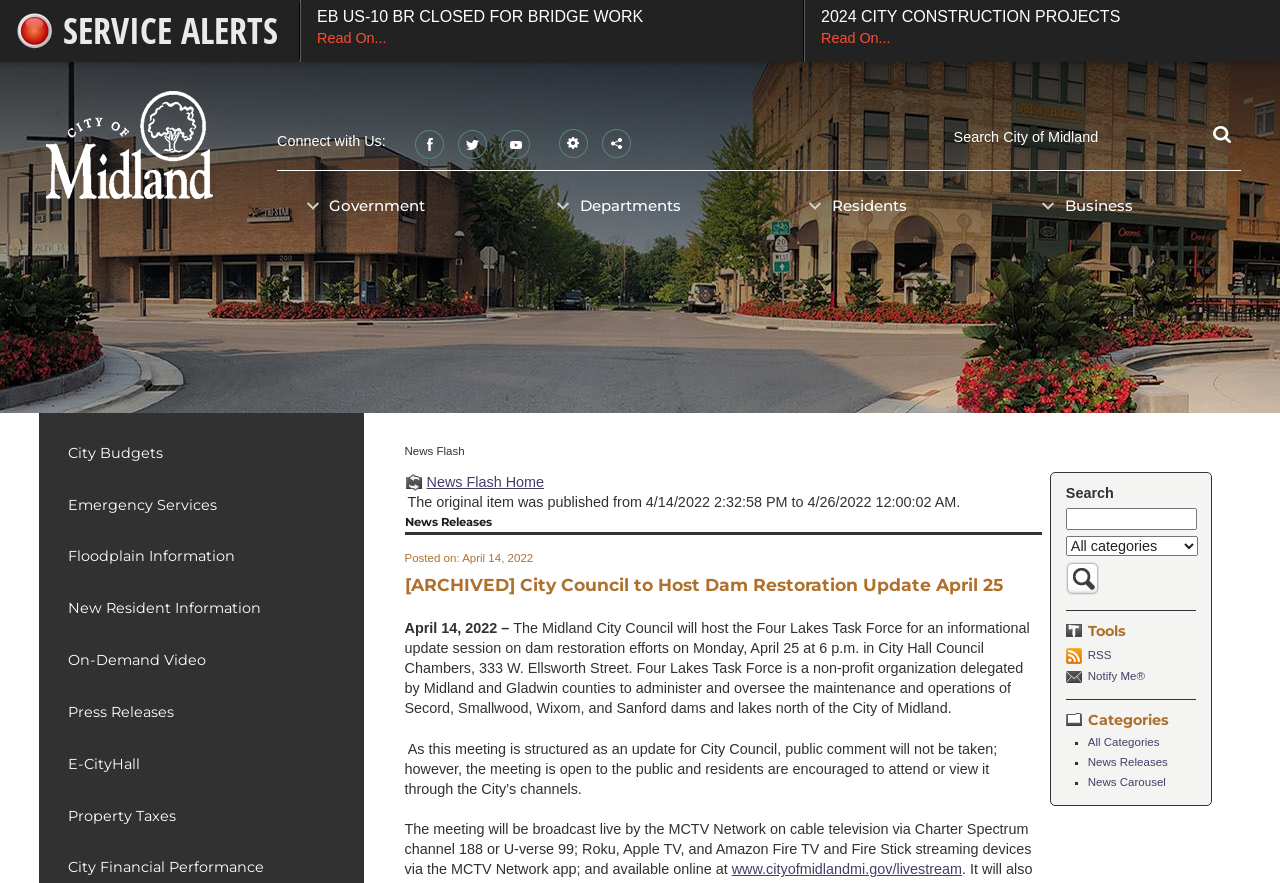Please provide the bounding box coordinates for the element that needs to be clicked to perform the following instruction: "View the 'City Council to Host Dam Restoration Update April 25' news release". The coordinates should be given as four float numbers between 0 and 1, i.e., [left, top, right, bottom].

[0.316, 0.649, 0.814, 0.677]